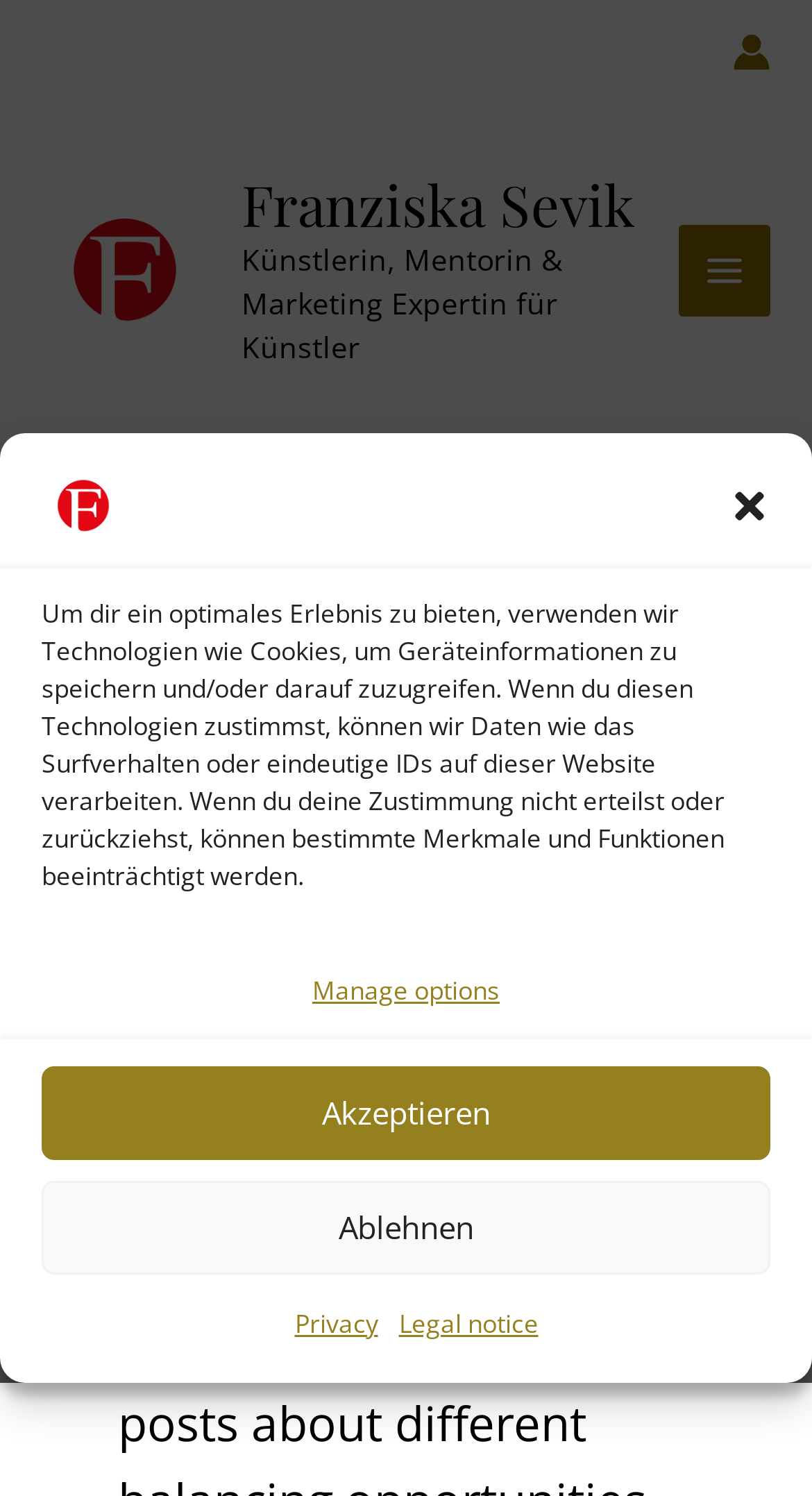Please provide the bounding box coordinate of the region that matches the element description: Ablehnen. Coordinates should be in the format (top-left x, top-left y, bottom-right x, bottom-right y) and all values should be between 0 and 1.

[0.051, 0.789, 0.949, 0.852]